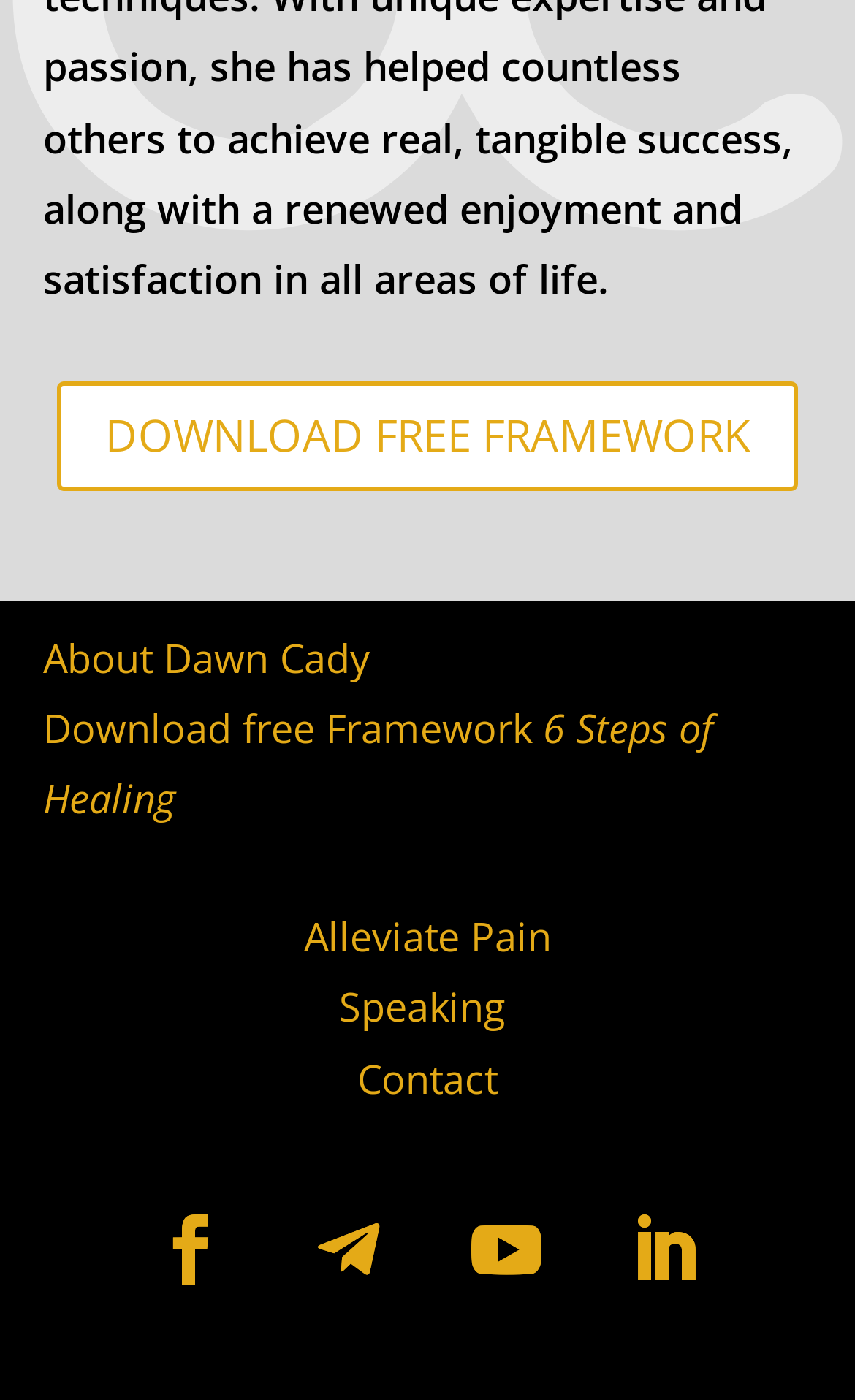Find the bounding box coordinates for the HTML element described as: "Follow". The coordinates should consist of four float values between 0 and 1, i.e., [left, top, right, bottom].

[0.695, 0.842, 0.859, 0.943]